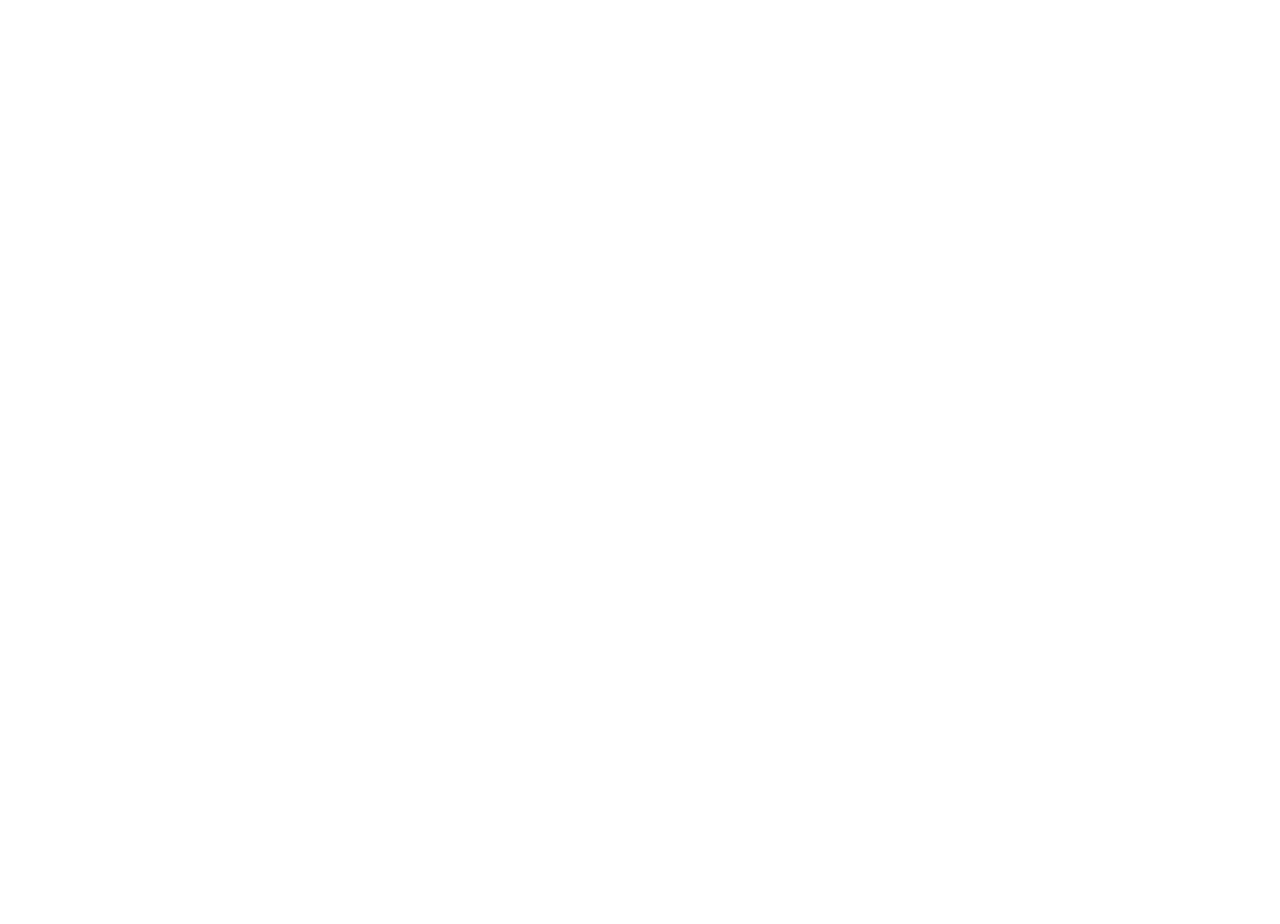Provide a short, one-word or phrase answer to the question below:
What types of products are available?

Energy, For children, etc.